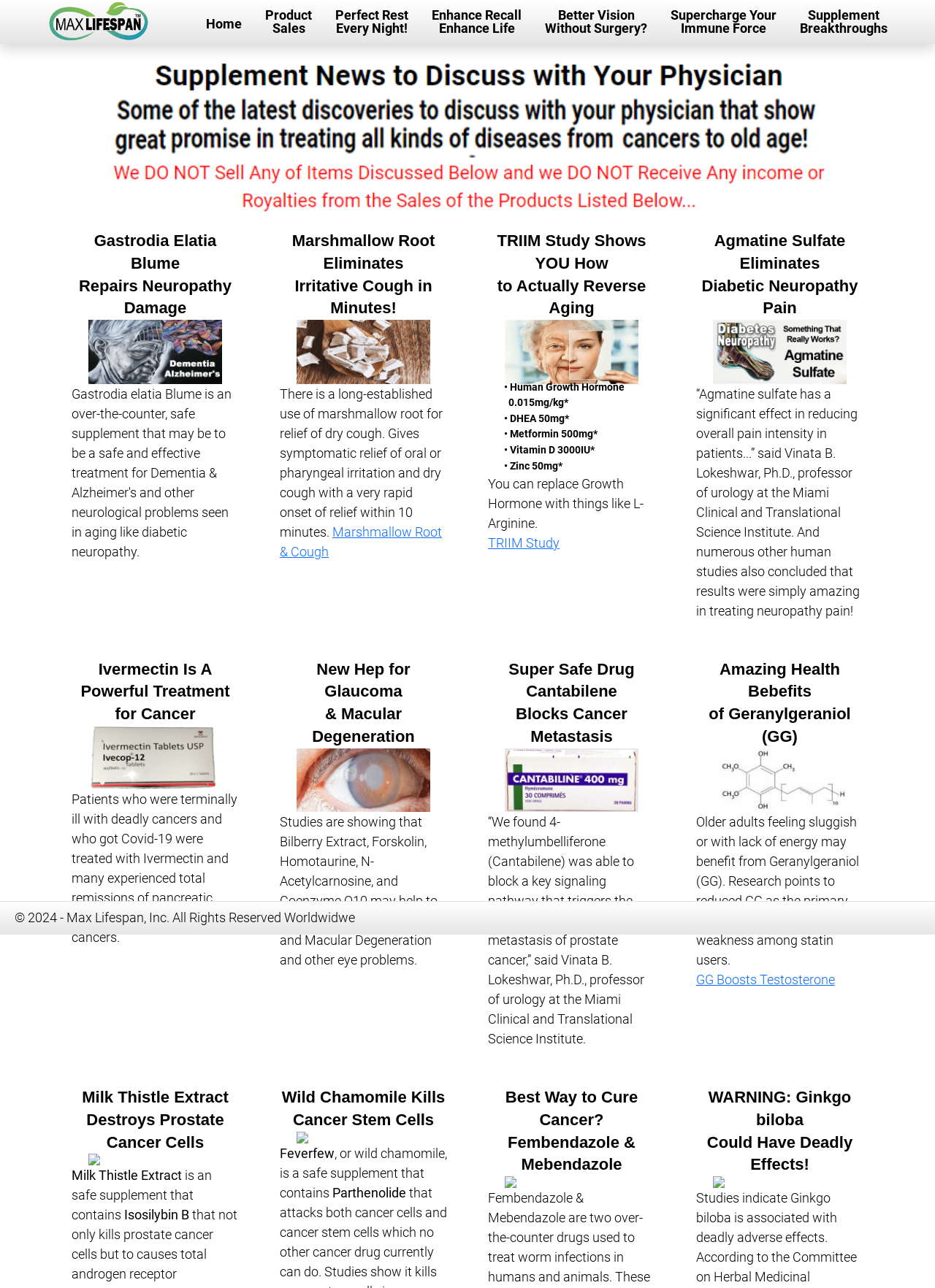What is the main purpose of MaxLifespan?
We need a detailed and exhaustive answer to the question. Please elaborate.

Based on the webpage, MaxLifespan seems to be a company that provides health supplements, as evident from the various headings and descriptions on the page that talk about different health benefits and natural ingredients.